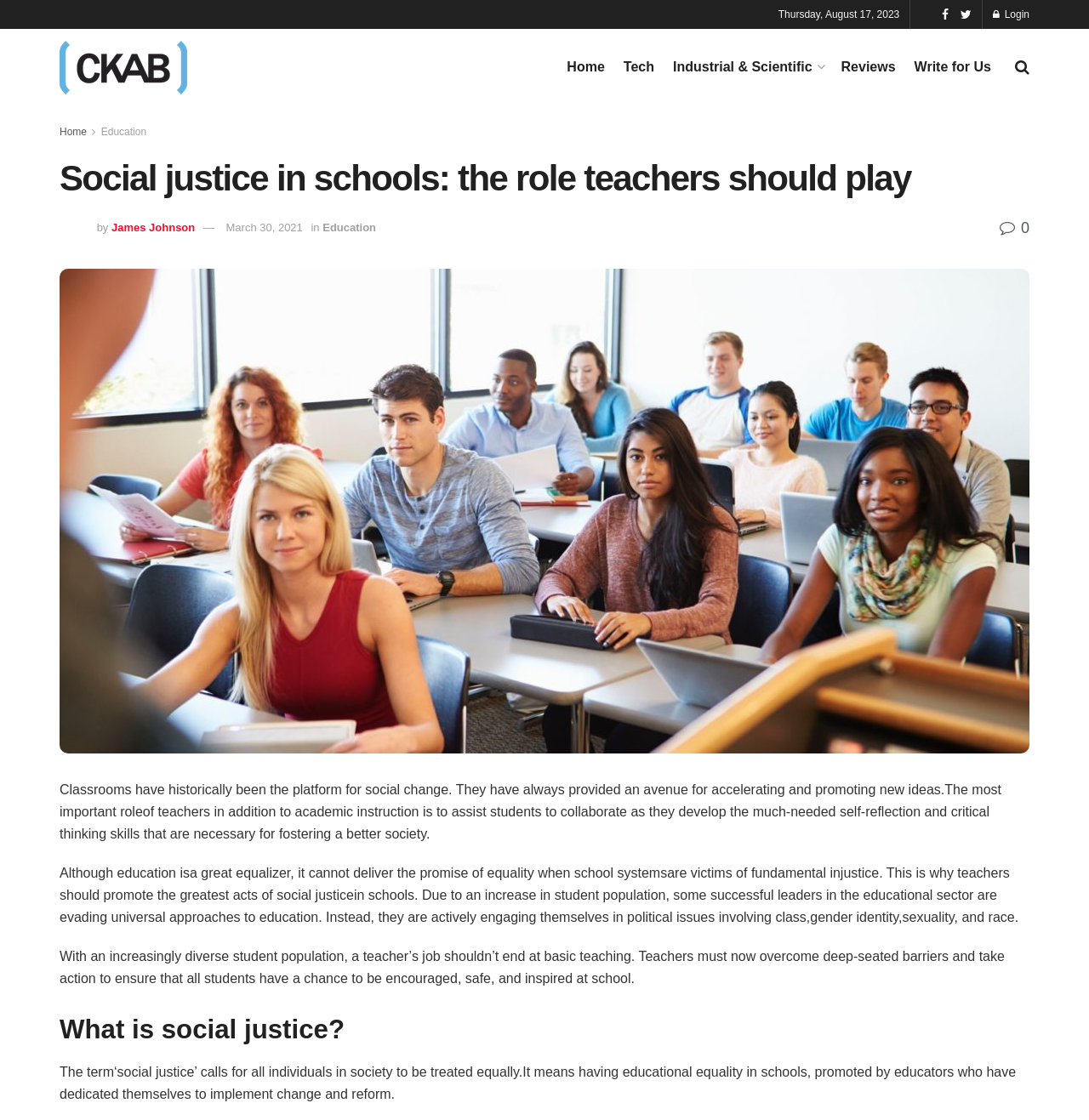Determine and generate the text content of the webpage's headline.

Social justice in schools: the role teachers should play